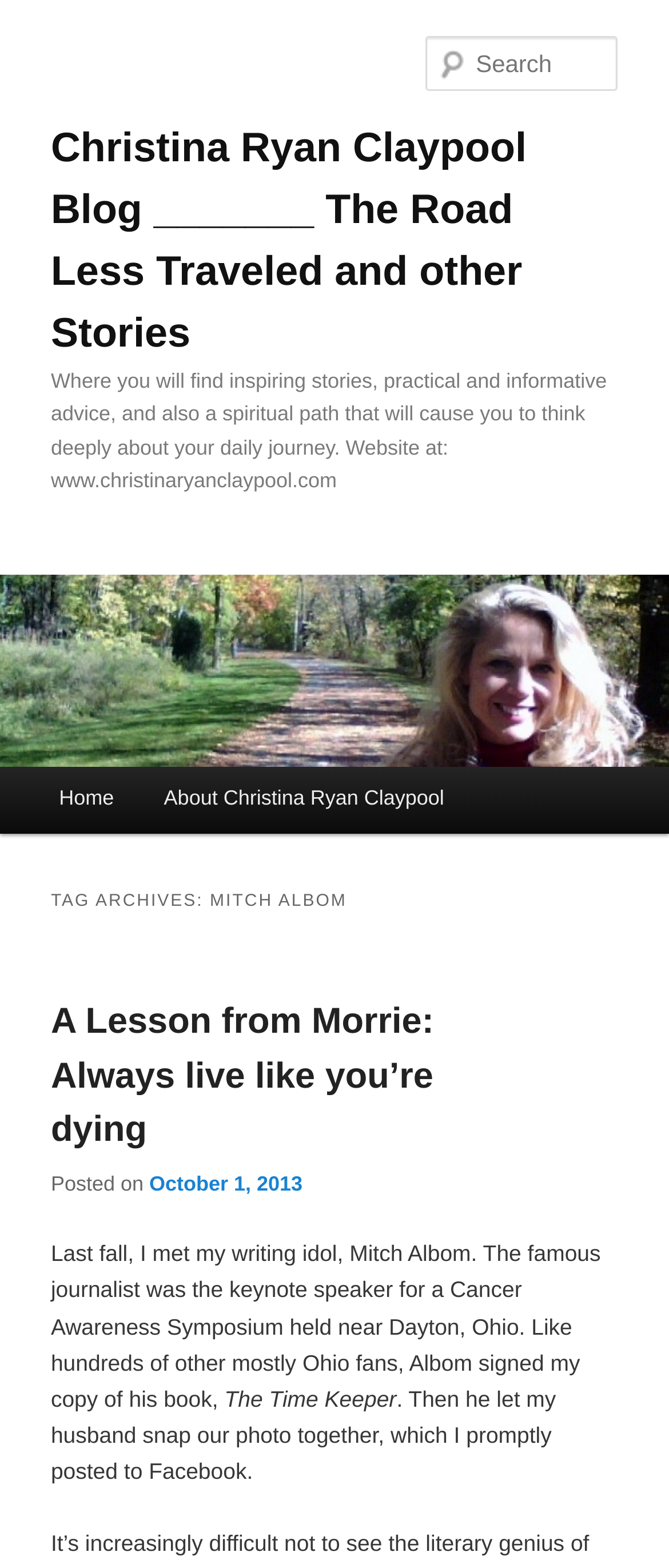Provide an in-depth caption for the webpage.

The webpage is a blog titled "Christina Ryan Claypool Blog" with a subtitle "The Road Less Traveled and other Stories". At the top, there is a heading with the same title as the blog, which is also a link. Below it, there is a brief description of the blog, stating that it contains inspiring stories, practical advice, and a spiritual path.

On the top-right side, there is a search box with a label "Search Search". Below the search box, there is a main menu section with links to "Home" and "About Christina Ryan Claypool". 

The main content of the webpage is divided into sections. The first section has a heading "TAG ARCHIVES: MITCH ALBOM" and contains an article titled "A Lesson from Morrie: Always live like you’re dying". The article has a link to the full content, and below it, there is a posting date "October 1, 2013". The article itself is a personal anecdote about meeting Mitch Albom, a famous journalist, and includes a mention of his book "The Time Keeper".